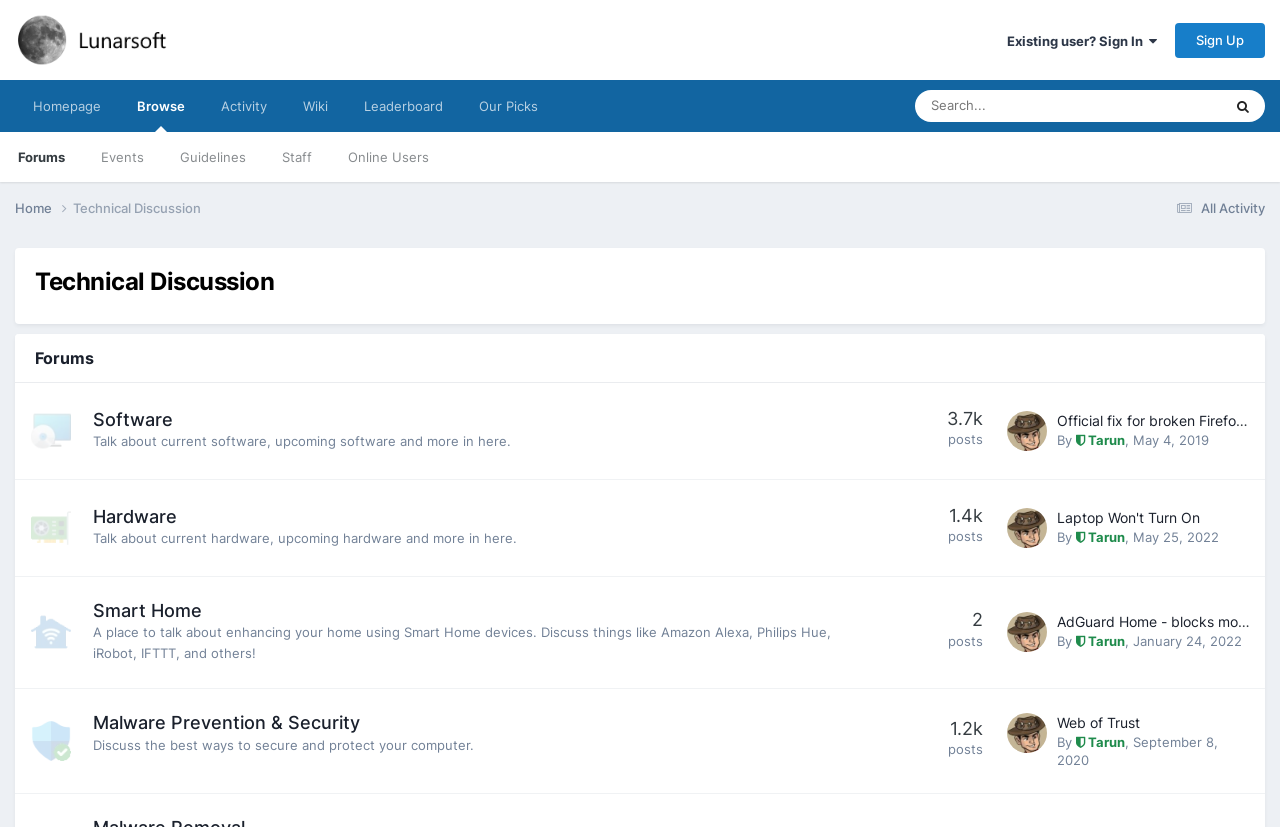What is the purpose of the Smart Home category?
Refer to the screenshot and answer in one word or phrase.

Discussing Smart Home devices